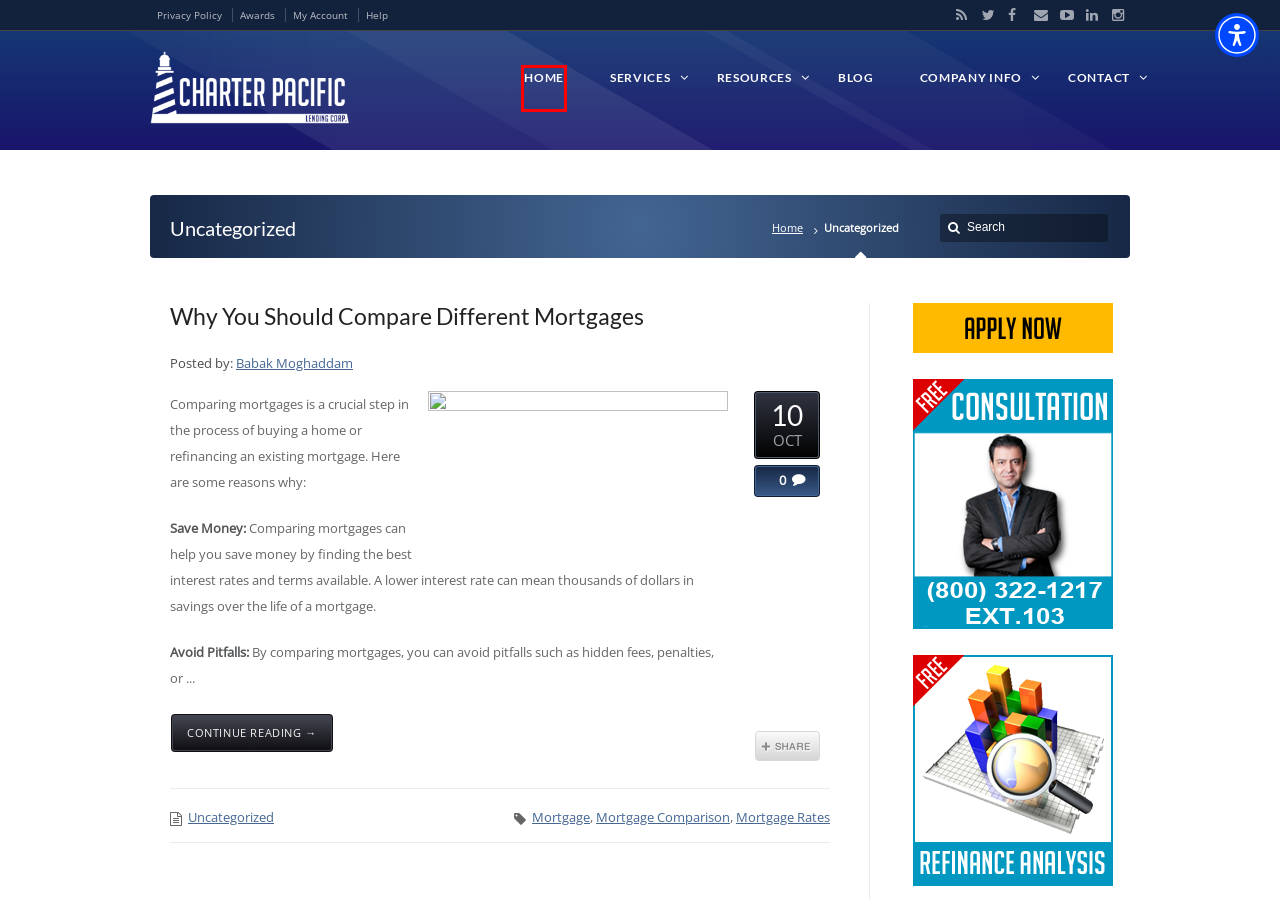You are given a screenshot depicting a webpage with a red bounding box around a UI element. Select the description that best corresponds to the new webpage after clicking the selected element. Here are the choices:
A. Awards
B. BLOG
C. Mortgage
D. Charter Pacific Lending Corp.
E. Mortgage Comparison
F. Mortgage Rates
G. Babak Moghaddam | Charter Pacific Lending Corp
H. My Account

D